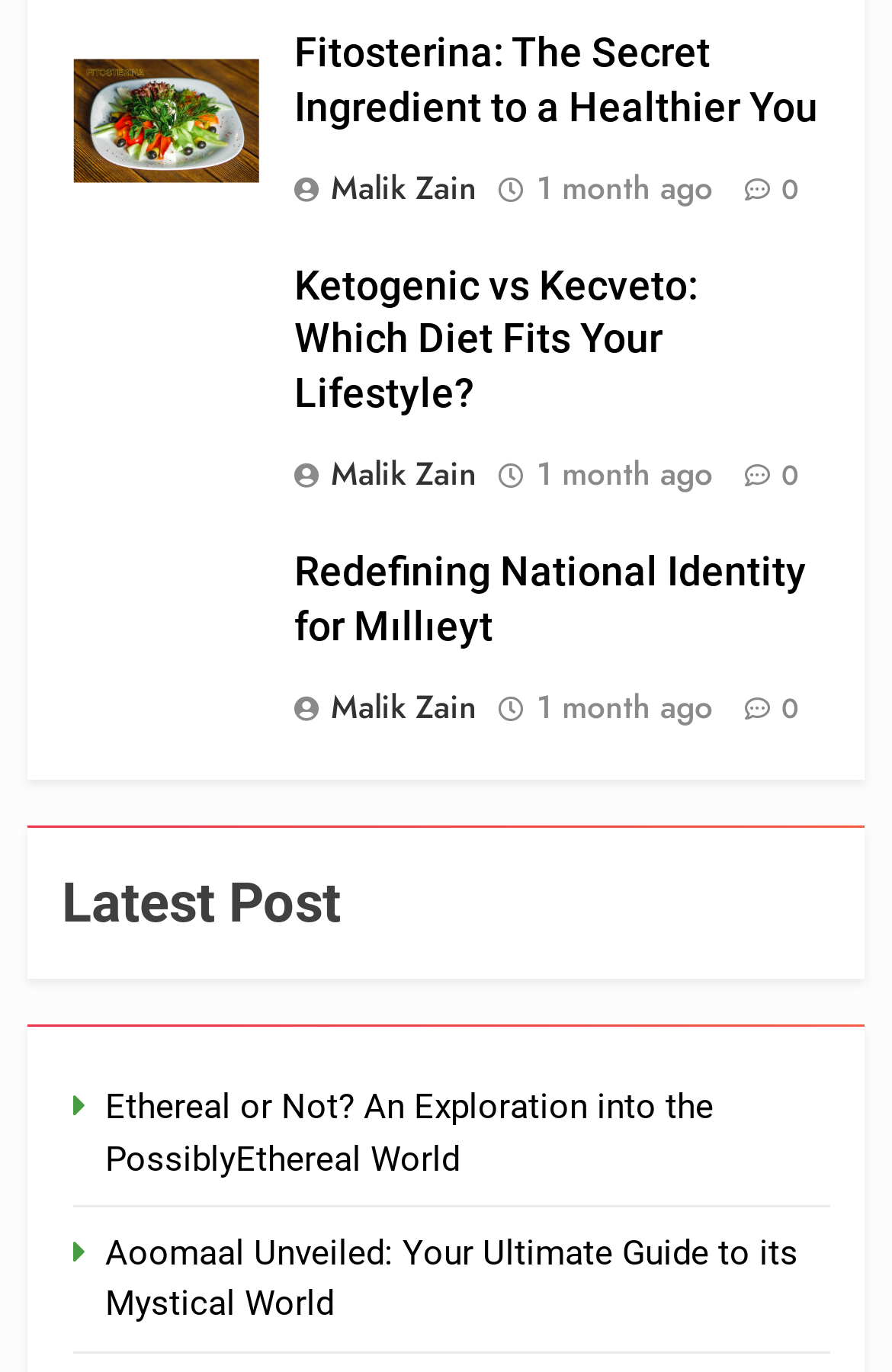Determine the bounding box for the HTML element described here: "Malik Zain". The coordinates should be given as [left, top, right, bottom] with each number being a float between 0 and 1.

[0.329, 0.499, 0.553, 0.532]